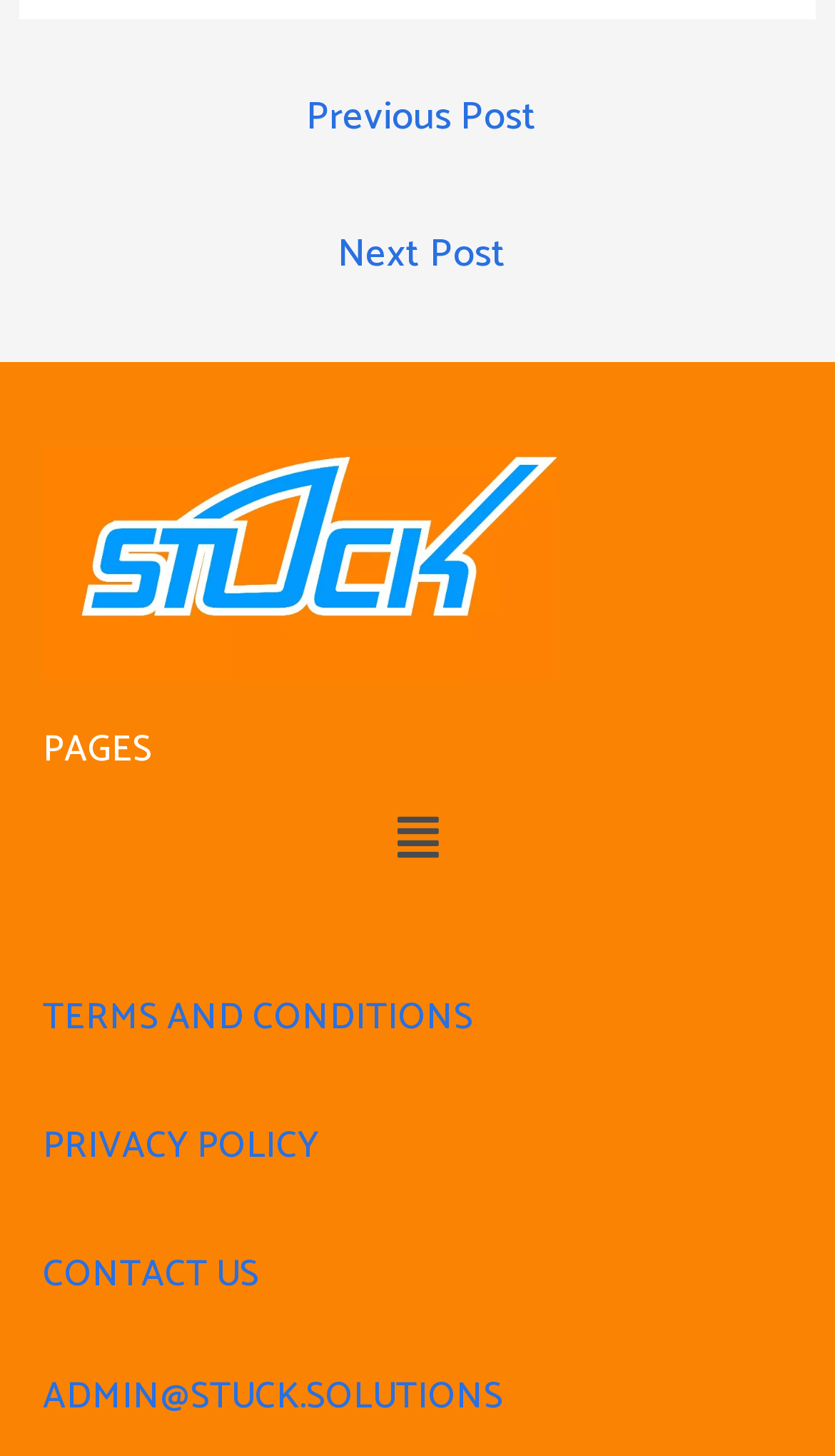Determine the bounding box of the UI element mentioned here: "Menu". The coordinates must be in the format [left, top, right, bottom] with values ranging from 0 to 1.

[0.456, 0.548, 0.544, 0.606]